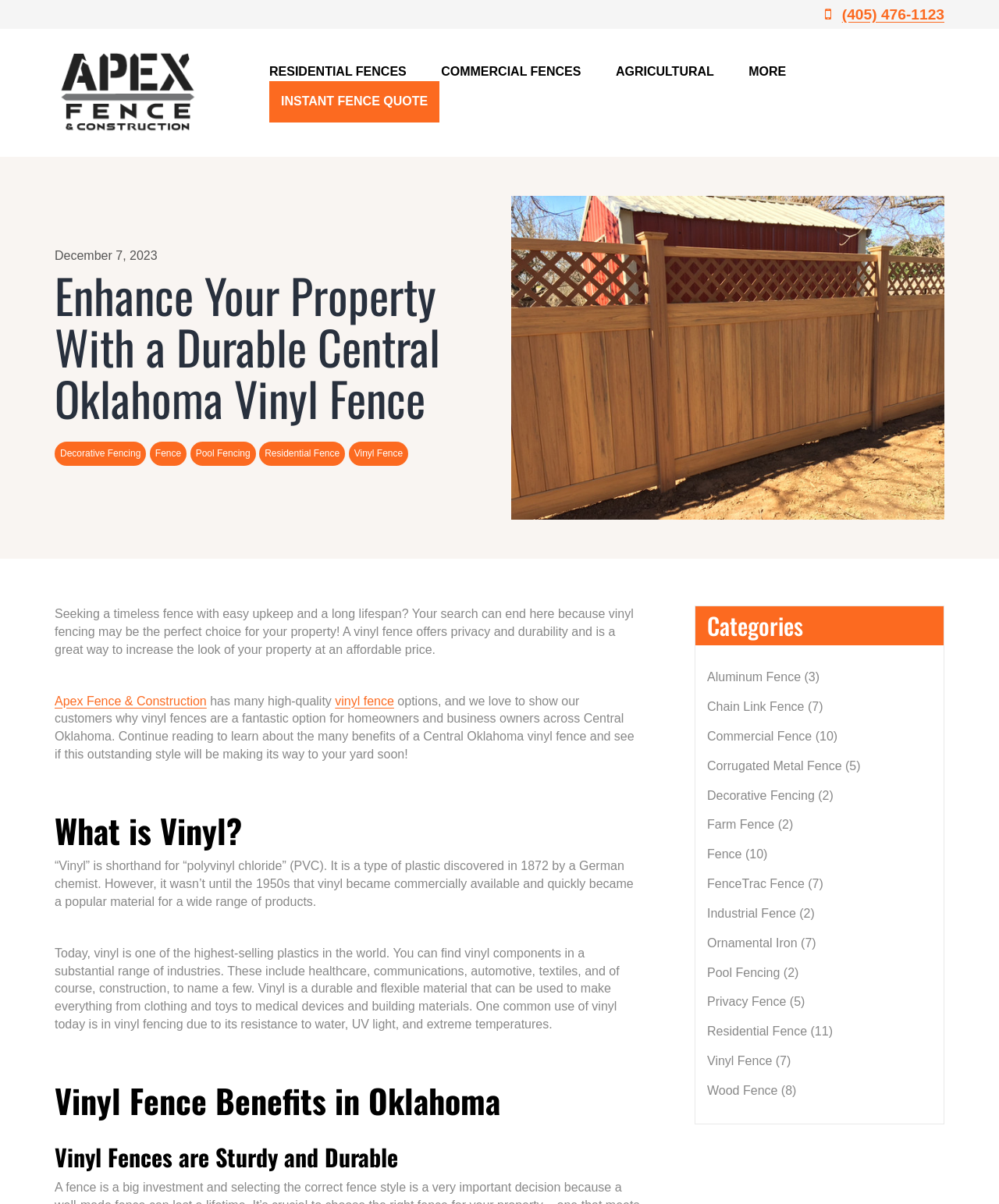Using the provided element description: "Contact Us", identify the bounding box coordinates. The coordinates should be four floats between 0 and 1 in the order [left, top, right, bottom].

None